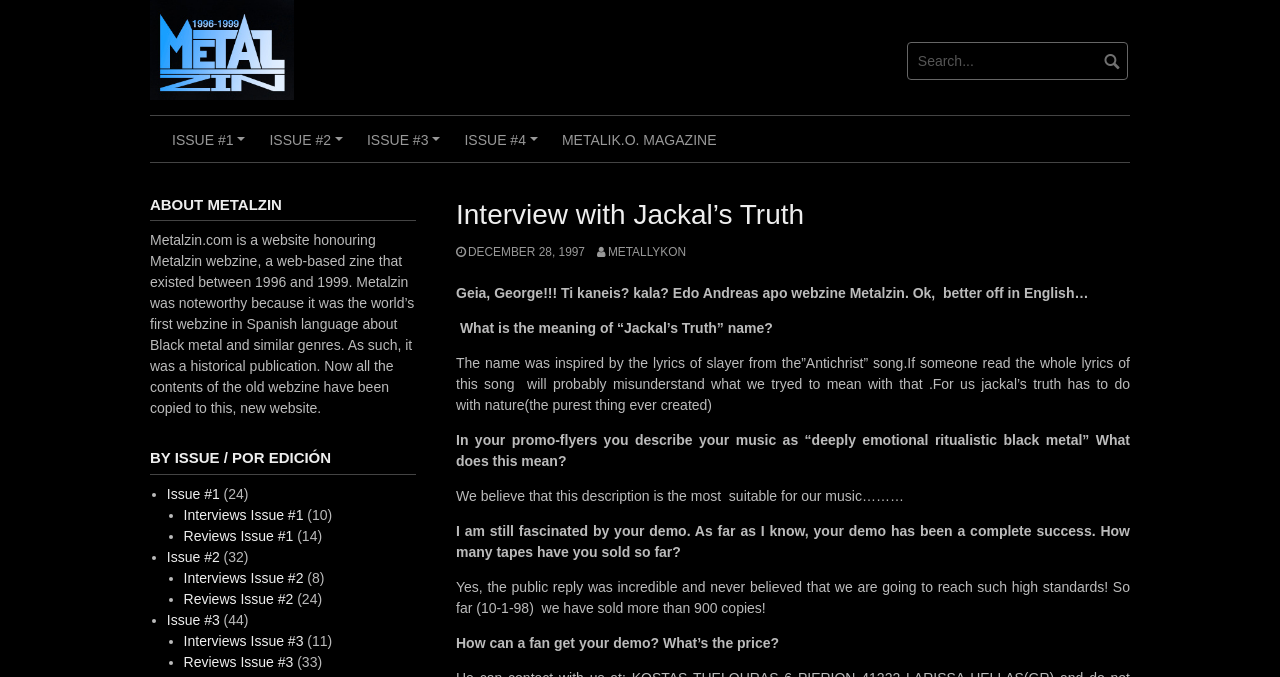Elaborate on the different components and information displayed on the webpage.

This webpage is an interview with Jackal's Truth, a metal band, published on Metalzin Webzine. At the top of the page, there is a link to skip to the content and a logo of Metalzin, accompanied by an image. Below the logo, there is a search bar with a search button. 

On the left side of the page, there are links to different issues of the webzine, including ISSUE #1, ISSUE #2, ISSUE #3, and ISSUE #4, as well as a link to METALIK.O. MAGAZINE. 

The main content of the page is the interview with Jackal's Truth, which is divided into several sections. The interview starts with a brief introduction, followed by a series of questions and answers. The questions are about the band's name, their music style, and their demo. The answers are detailed and provide insight into the band's philosophy and creative process.

On the right side of the page, there is a section about Metalzin, which includes a heading "ABOUT METALZIN" and a brief description of the webzine's history and significance. Below this section, there is a list of issues, with links to each issue and the number of articles in each issue. The list is organized by issue number, with links to interviews and reviews for each issue.

Overall, the webpage is dedicated to the interview with Jackal's Truth and provides additional information about Metalzin Webzine and its contents.